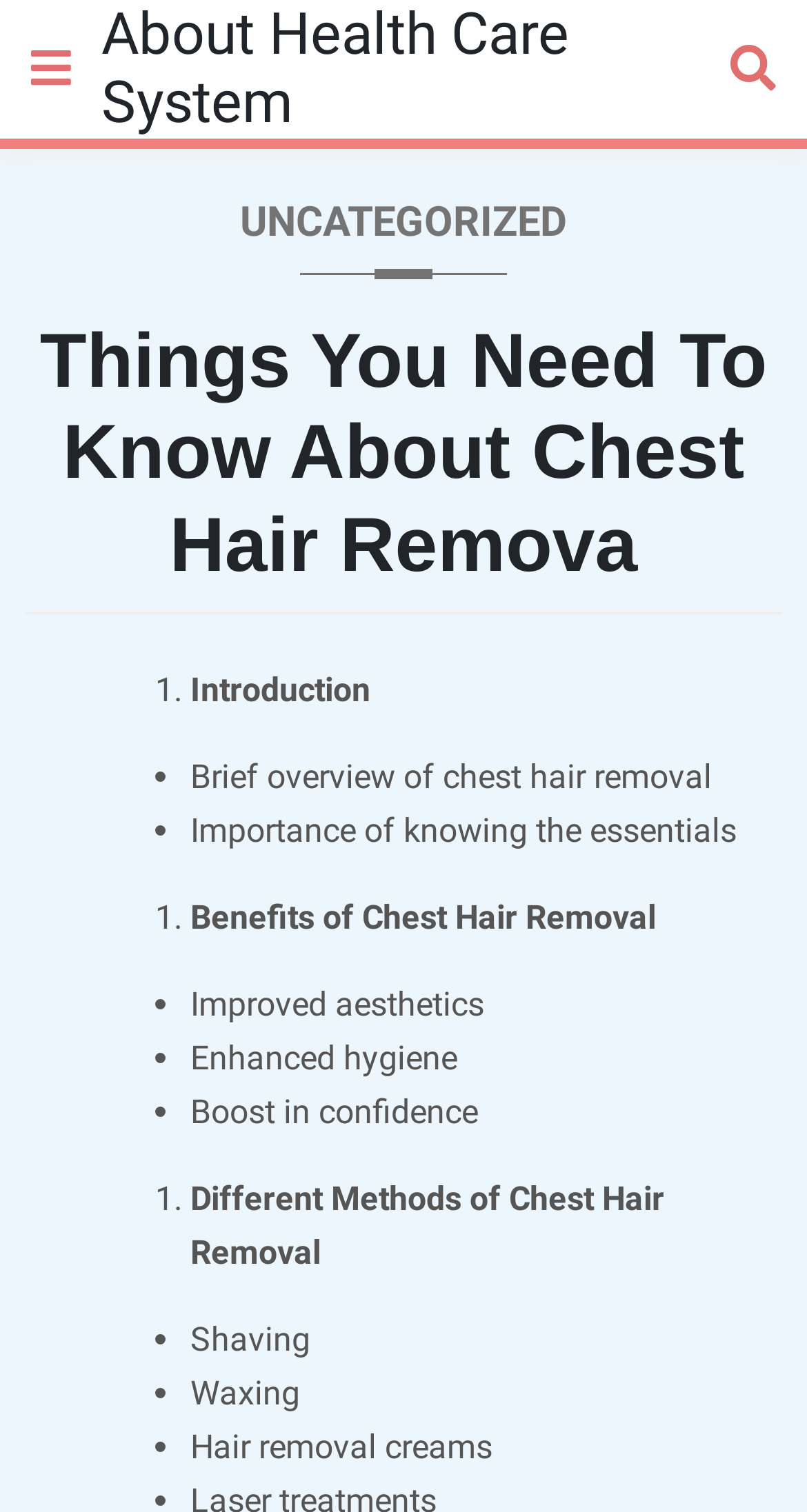What is the main topic of this webpage?
Please respond to the question with as much detail as possible.

Based on the webpage content, the main topic is about chest hair removal, which is evident from the heading 'Things You Need To Know About Chest Hair Removal' and the subheadings that follow, such as 'Benefits of Chest Hair Removal' and 'Different Methods of Chest Hair Removal'.